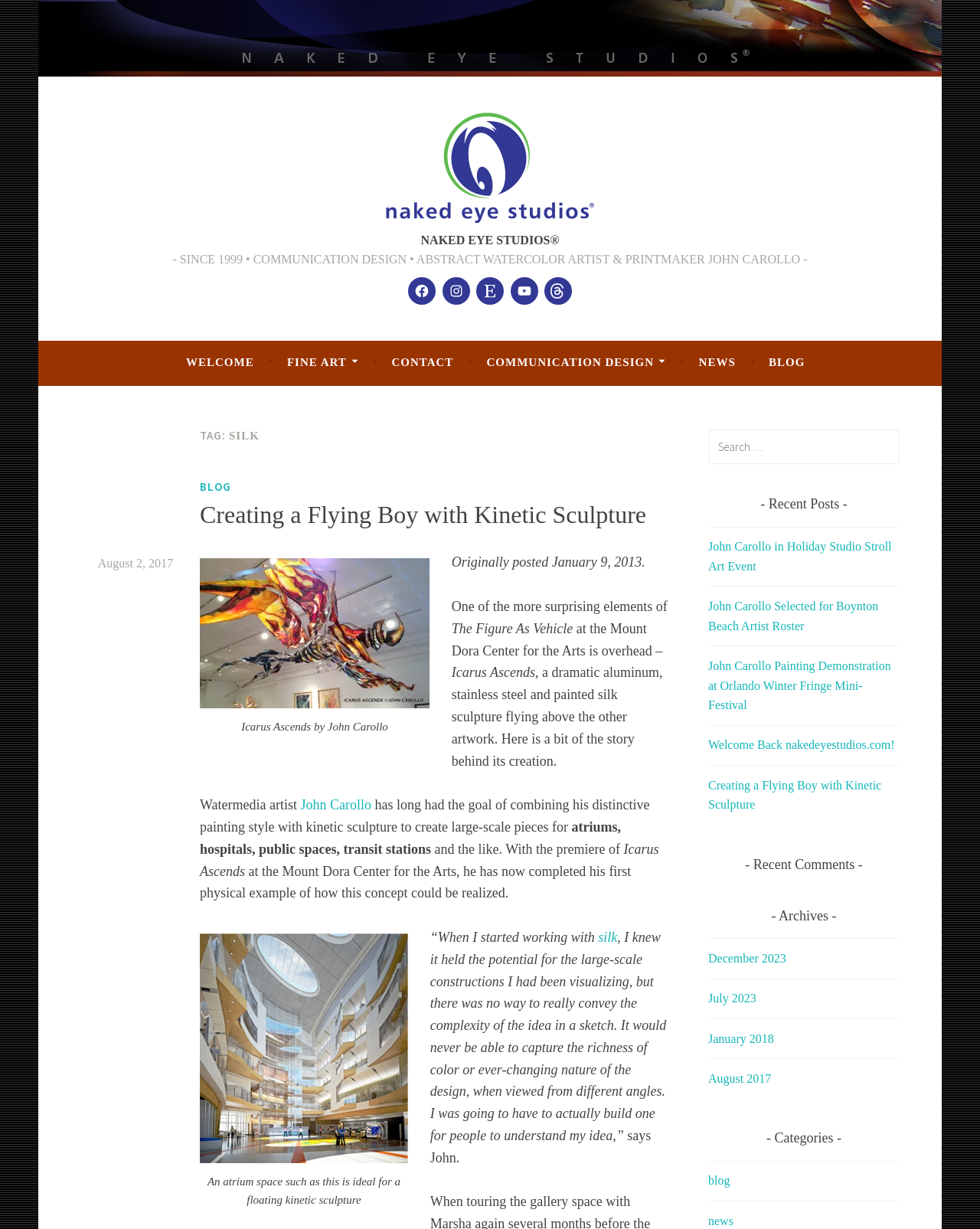Detail the features and information presented on the webpage.

This webpage is the online presence of John Carollo, an abstract watercolor artist and printmaker. At the top, there is a navigation menu with links to social media platforms, including Facebook, Instagram, Etsy, YouTube, and threads. Below the navigation menu, there are several links to different sections of the website, including "WELCOME", "FINE ART", "CONTACT", "COMMUNICATION DESIGN", "NEWS", and "BLOG".

The main content of the webpage is a blog post titled "Creating a Flying Boy with Kinetic Sculpture". The post features a heading "TAG: SILK" and a subheading "Creating a Flying Boy with Kinetic Sculpture". The article discusses John Carollo's goal of combining his painting style with kinetic sculpture to create large-scale pieces for public spaces. The post includes several paragraphs of text, as well as two figures with captions, showcasing John Carollo's artwork, including a kinetic sculpture titled "Icarus Ascends".

To the right of the main content, there is a search bar and a section titled "Recent Posts", which lists several links to other blog posts, including "John Carollo in Holiday Studio Stroll Art Event", "John Carollo Selected for Boynton Beach Artist Roster", and "Welcome Back nakedeyestudios.com!". Below the "Recent Posts" section, there are sections titled "Recent Comments" and "Archives", which list links to other blog posts organized by date. Finally, there is a section titled "Categories", which lists links to categories such as "blog" and "news".